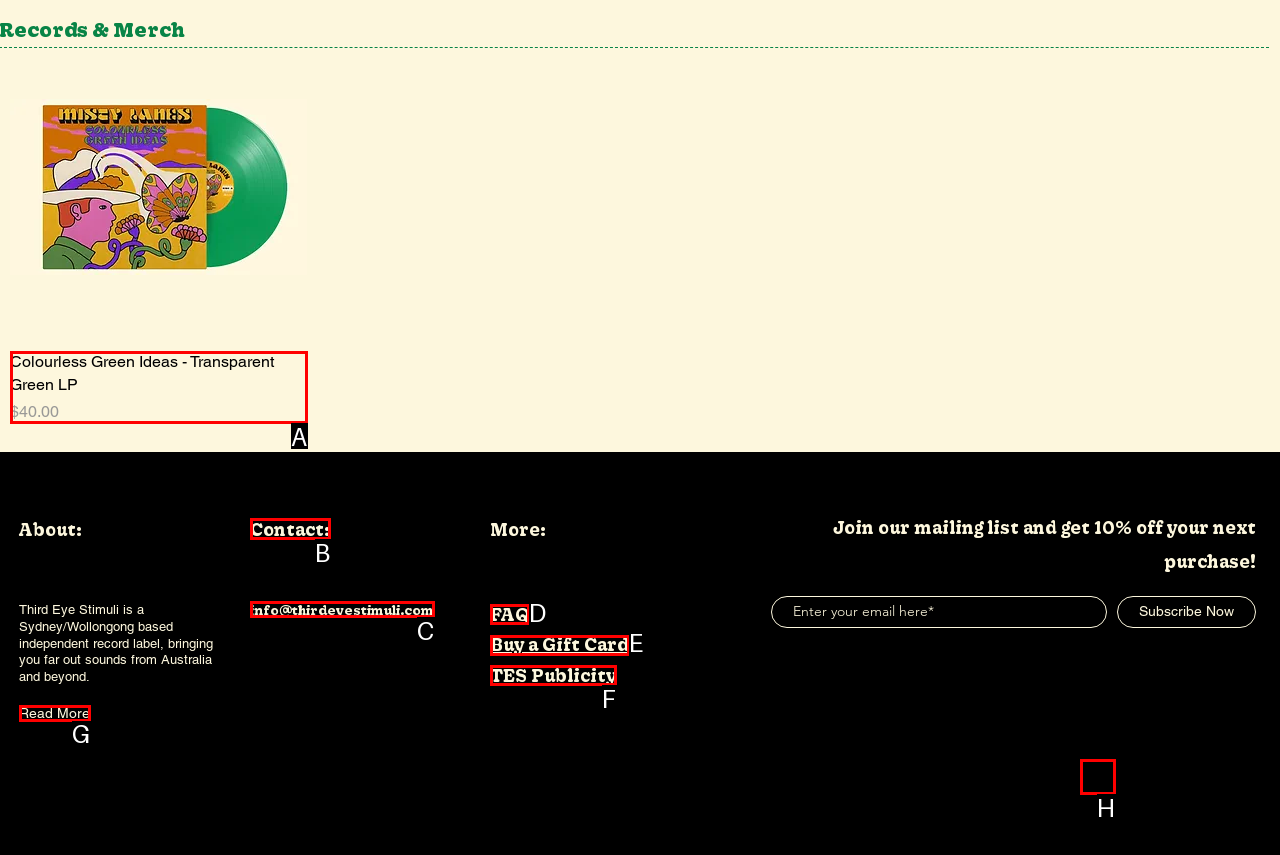Given the description: aria-label="Facebook-Icon", identify the HTML element that corresponds to it. Respond with the letter of the correct option.

H